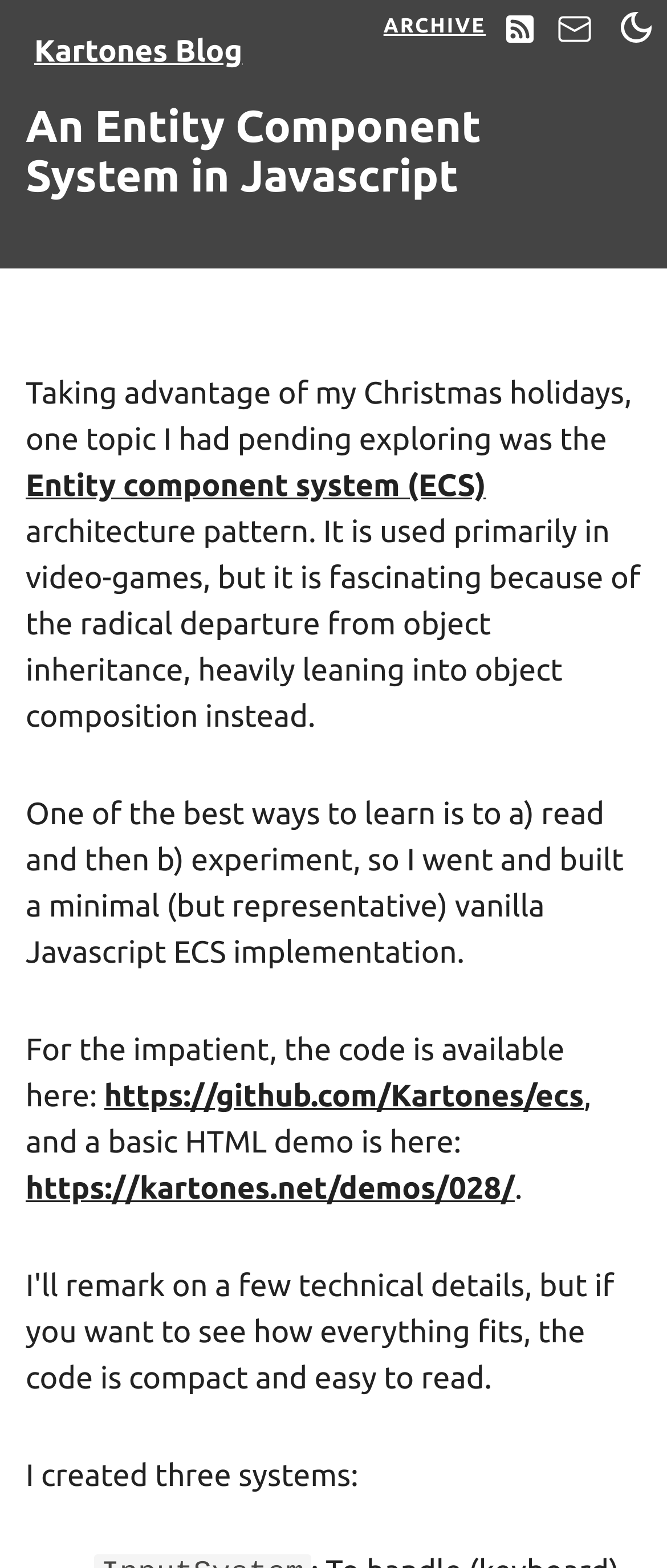Please locate the bounding box coordinates of the region I need to click to follow this instruction: "Switch between dark and light mode".

[0.908, 0.0, 1.0, 0.035]